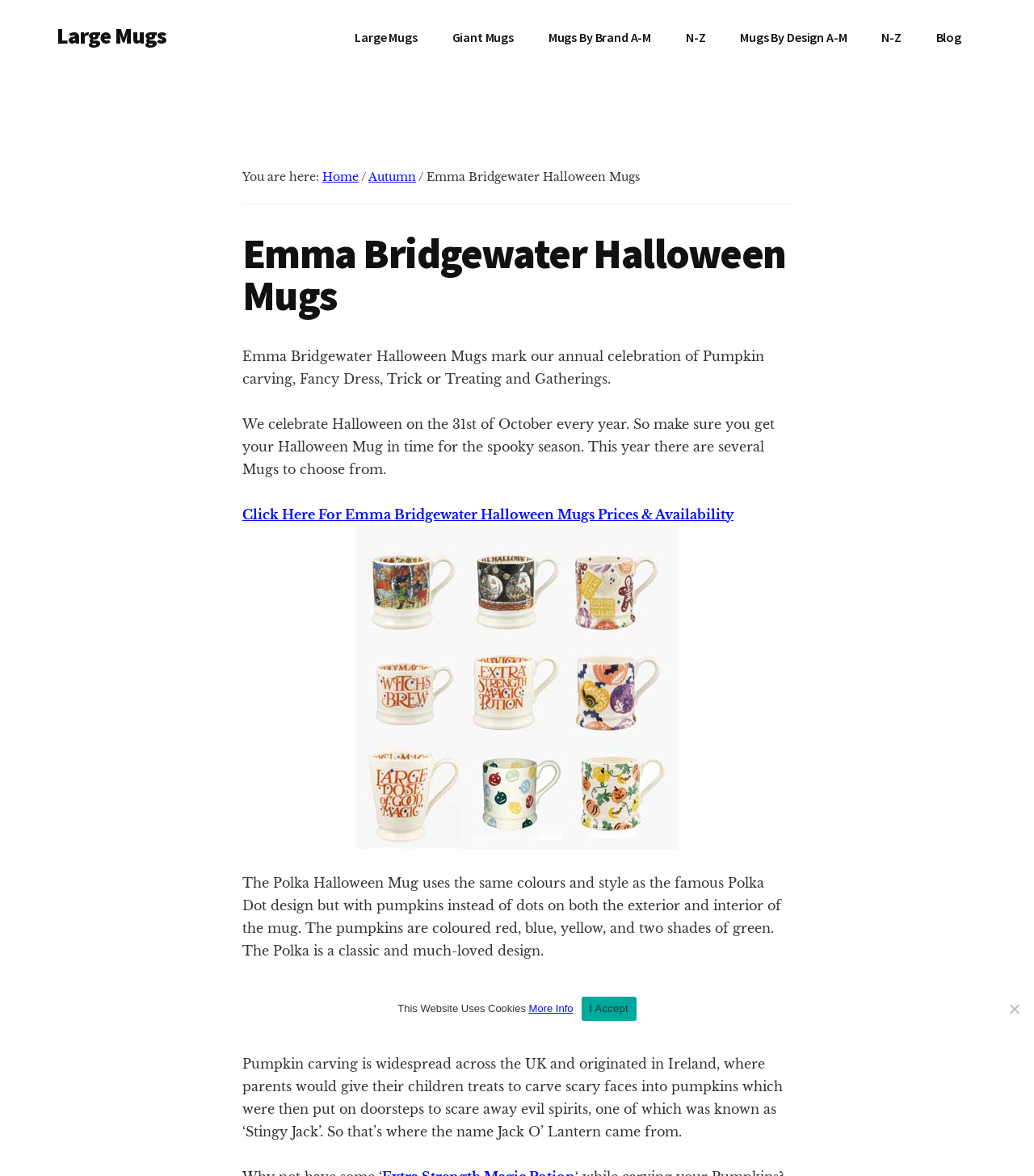Extract the heading text from the webpage.

Emma Bridgewater Halloween Mugs